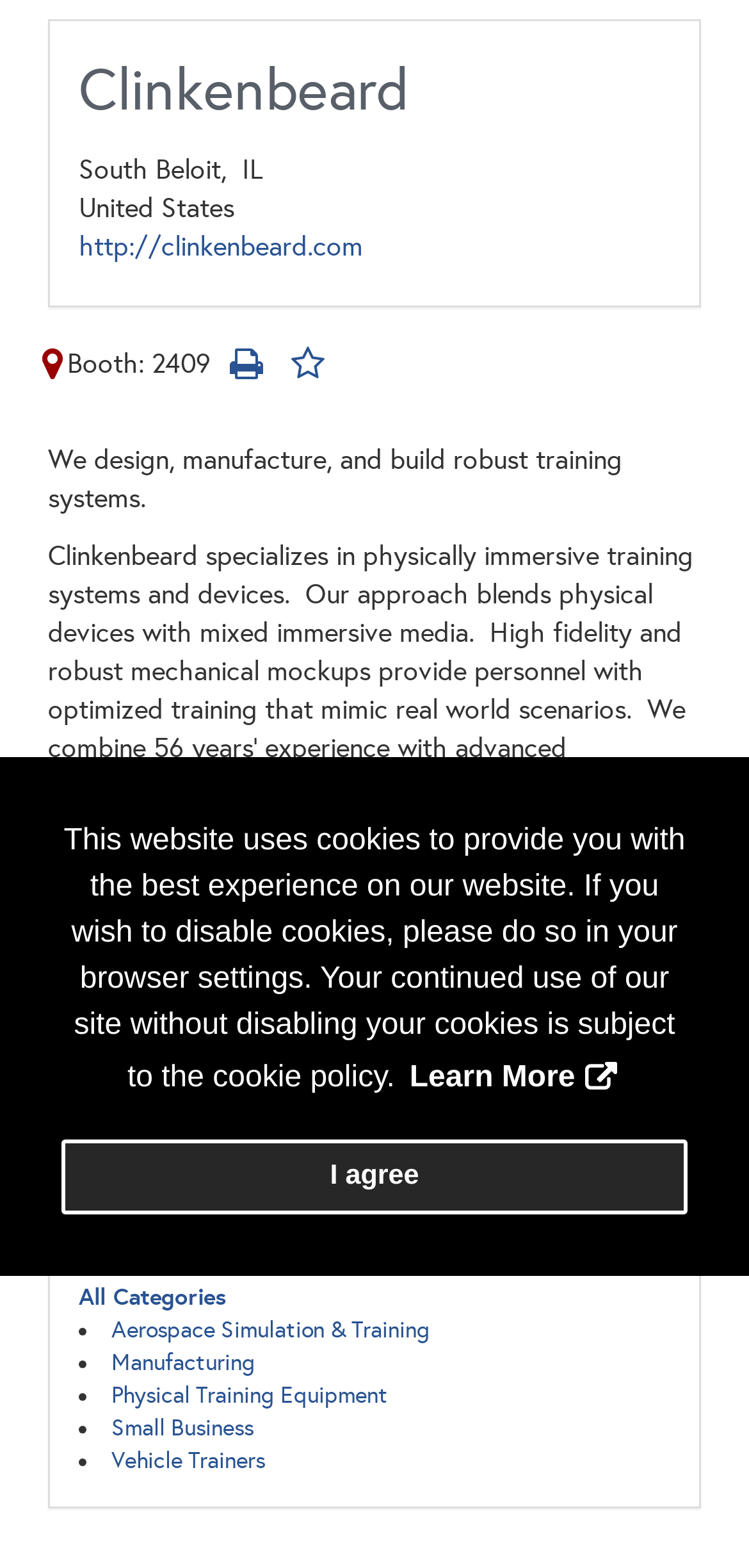Extract the bounding box coordinates for the UI element described by the text: "Vehicle Trainers". The coordinates should be in the form of [left, top, right, bottom] with values between 0 and 1.

[0.148, 0.923, 0.354, 0.94]